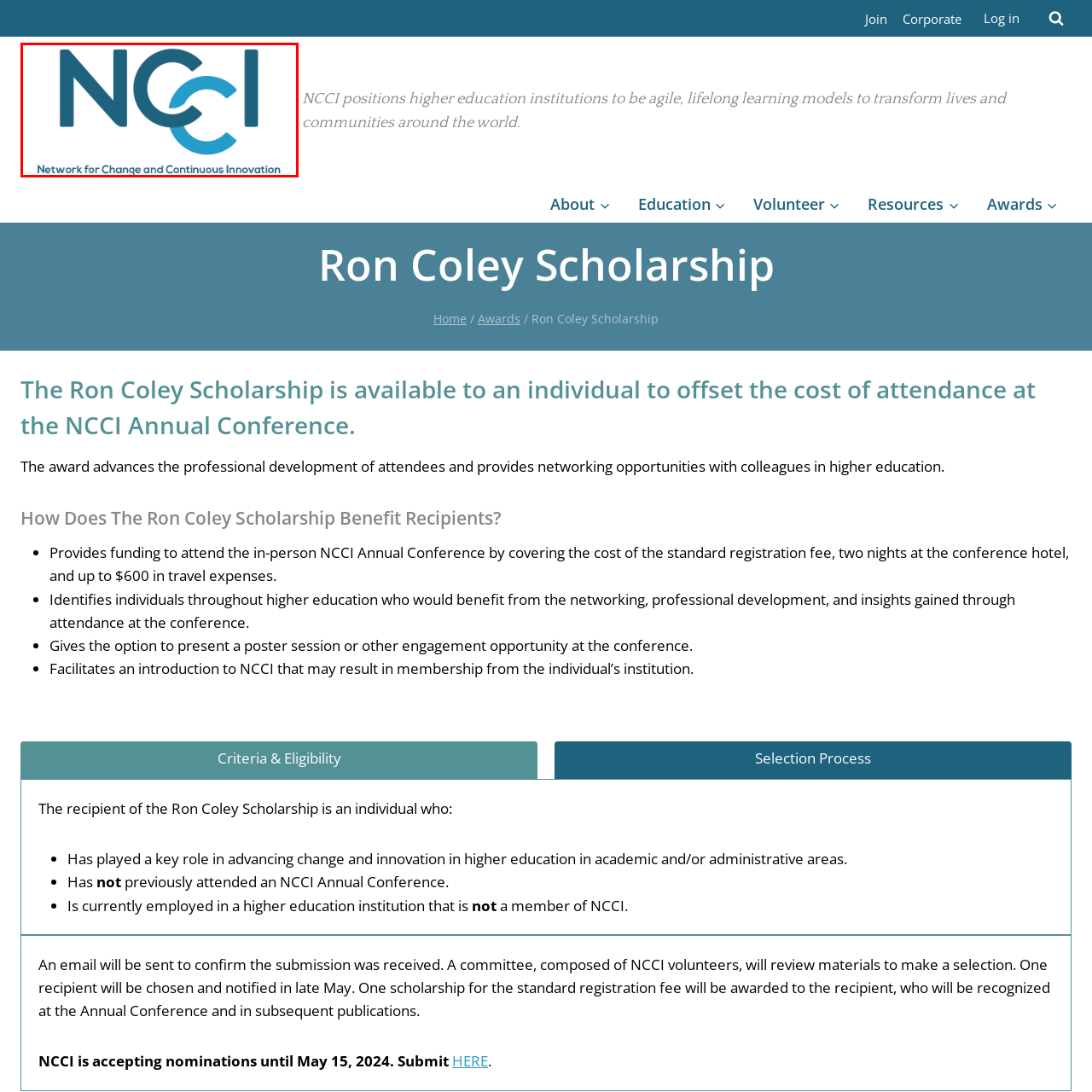Give a detailed caption for the image that is encased within the red bounding box.

The image features the logo of the "Network for Change and Continuous Innovation" (NCCI). The logo prominently displays the acronym "NCCI" in a stylized design, where the letters are bold and modern. The elements of the logo are rendered in varying shades of blue, conveying a sense of professionalism and innovation. Below the acronym, the full name of the network is presented in a clear, contemporary font, emphasizing its focus on fostering ongoing change and advancements within education and related fields. This visual representation underscores NCCI's mission to promote agile, lifelong learning models that can transform lives and communities globally.